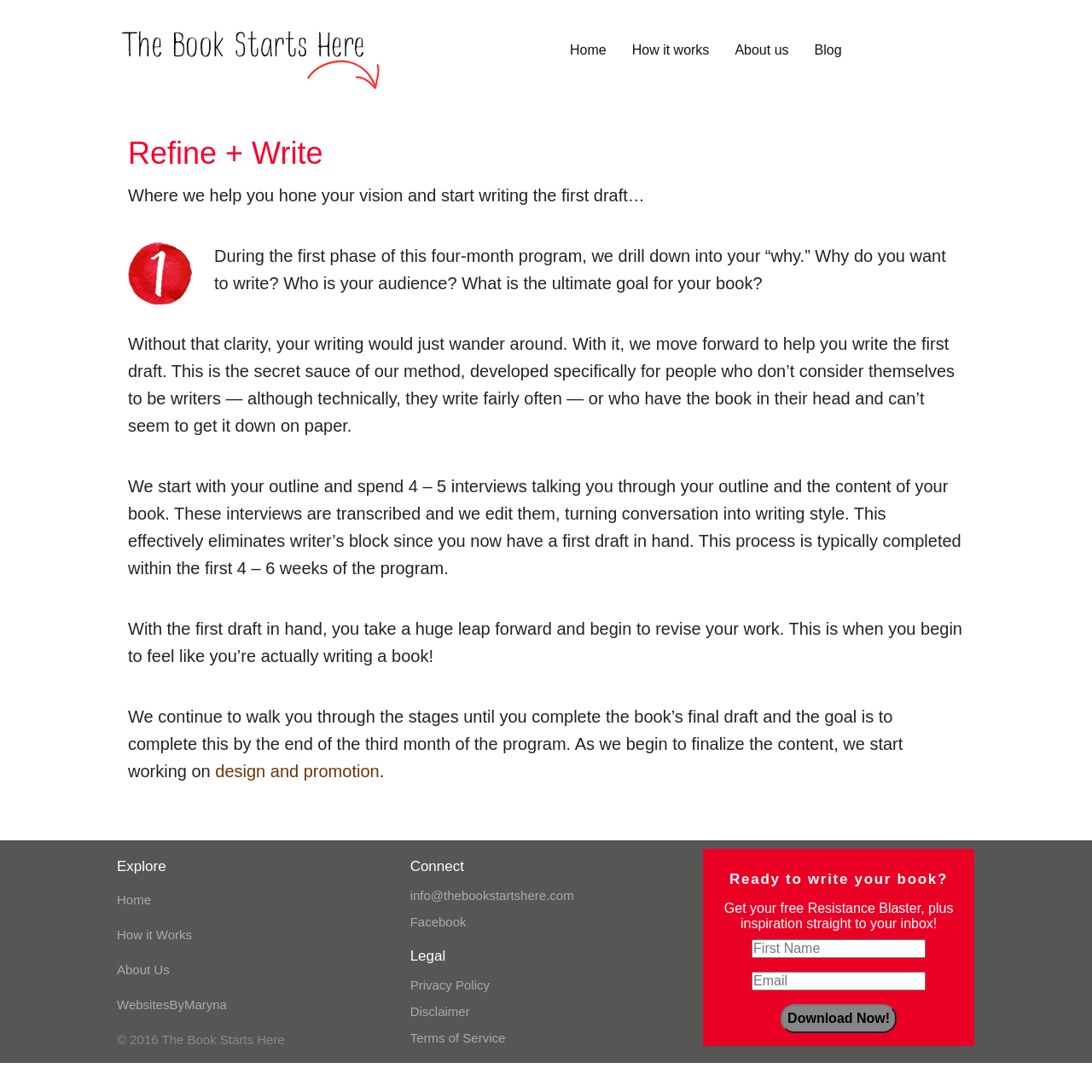What is the purpose of the four-month program?
We need a detailed and exhaustive answer to the question. Please elaborate.

Based on the webpage content, the four-month program is designed to help individuals write a book. The program starts by identifying the 'why' behind writing a book and then guides the individual through the process of creating an outline, writing the first draft, and revising the work until the final draft is complete.